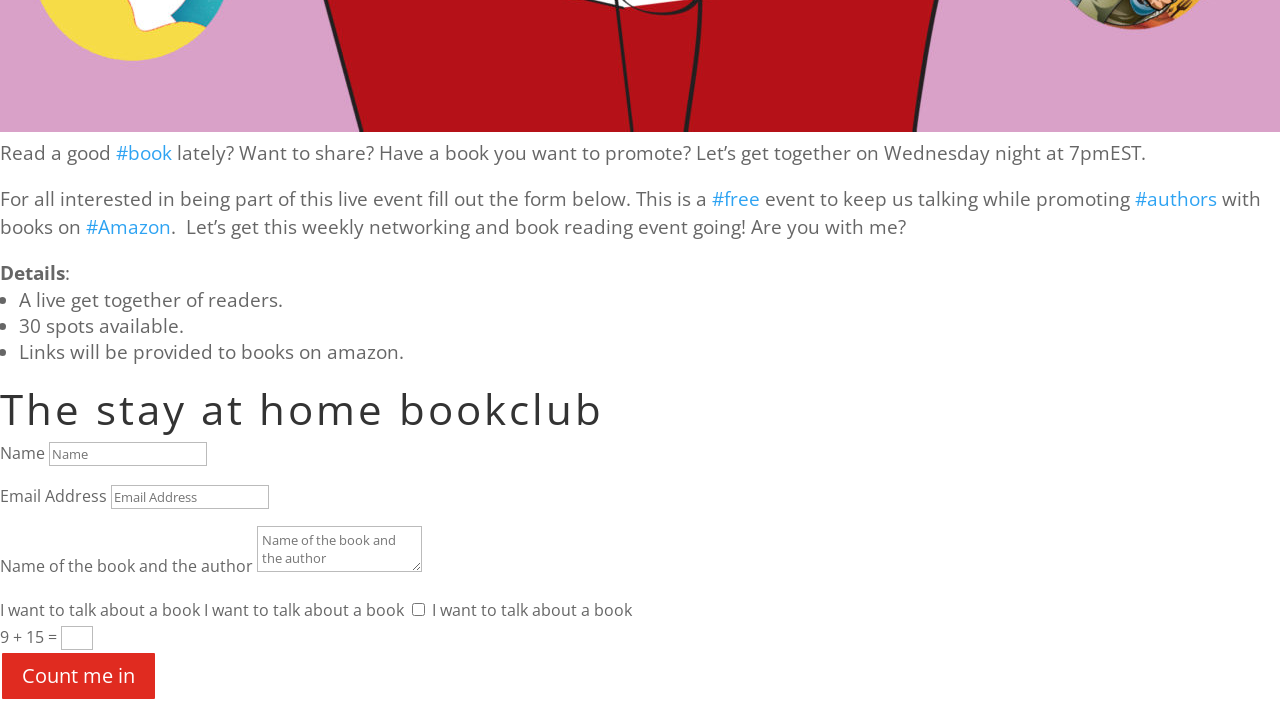Find the bounding box coordinates for the element described here: "#Amazon".

[0.067, 0.304, 0.134, 0.341]